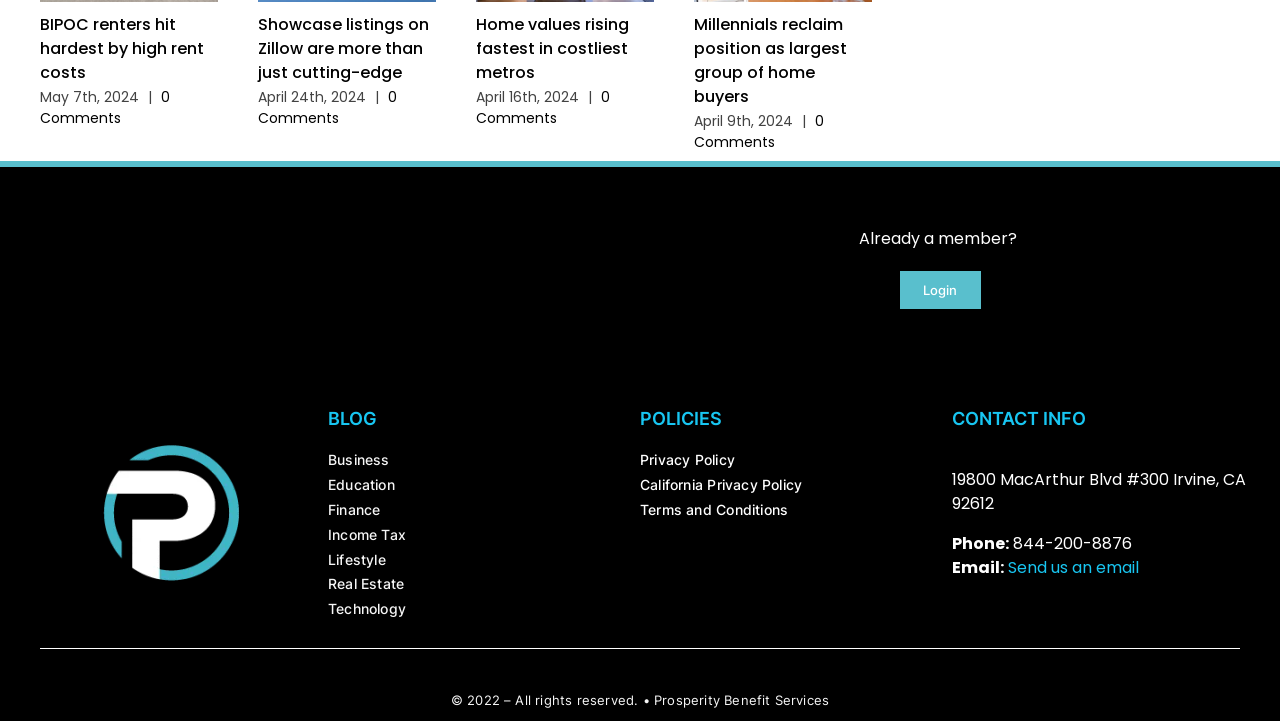Please identify the coordinates of the bounding box for the clickable region that will accomplish this instruction: "View the blog".

[0.256, 0.565, 0.295, 0.595]